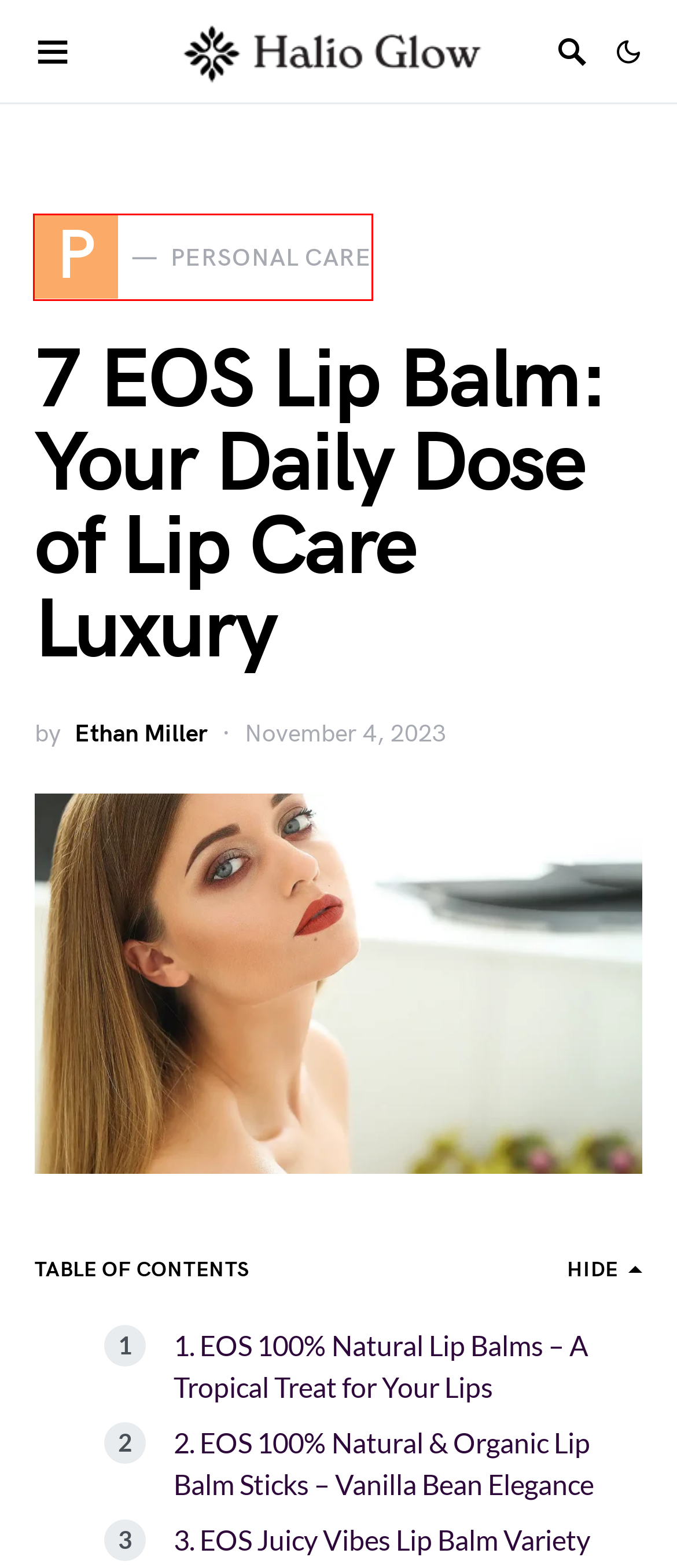You are given a screenshot of a webpage with a red rectangle bounding box. Choose the best webpage description that matches the new webpage after clicking the element in the bounding box. Here are the candidates:
A. Halio Glow - Unlock the Secrets of Beauty Through Halio Glow
B. Huda Beauty Setting Powder: 7 Surprising Ways It Transformed My Makeup Routine! - Halio Glow
C. Personal Care Archives - Halio Glow
D. Oral Care Archives - Halio Glow
E. Ethan Miller, Author at Halio Glow
F. Quip Water Flosser: The Ultimate Guide to Mastering Your Oral Health - Halio Glow
G. Nair Wax Strips: The Ultimate Solution for Flawless, Hair-Free Skin - Halio Glow
H. CeraVeSACleanser Archives - Halio Glow

C